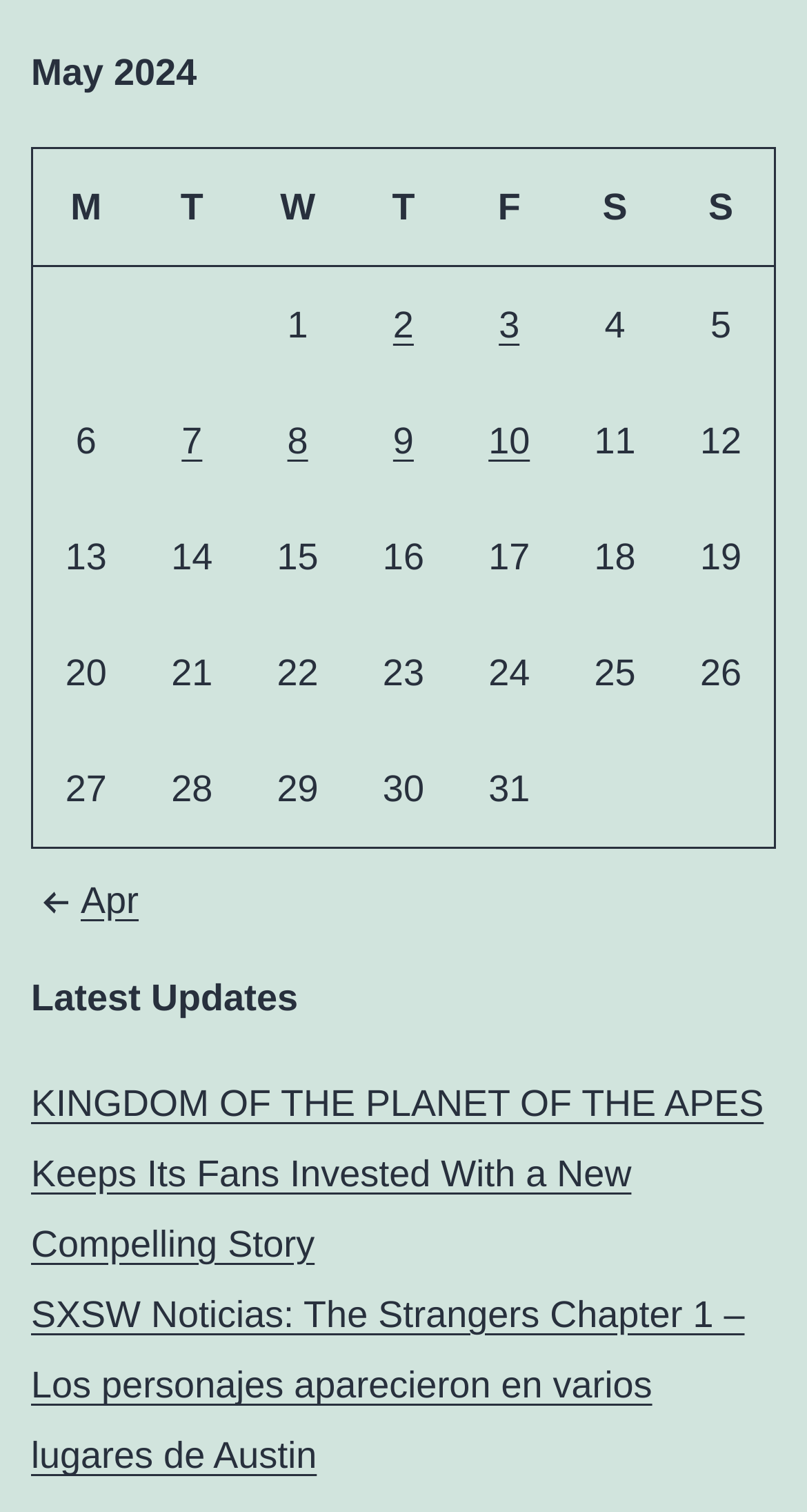Based on the image, provide a detailed response to the question:
How many latest updates are listed?

There are two links under the 'Latest Updates' heading, indicating two latest updates are listed.